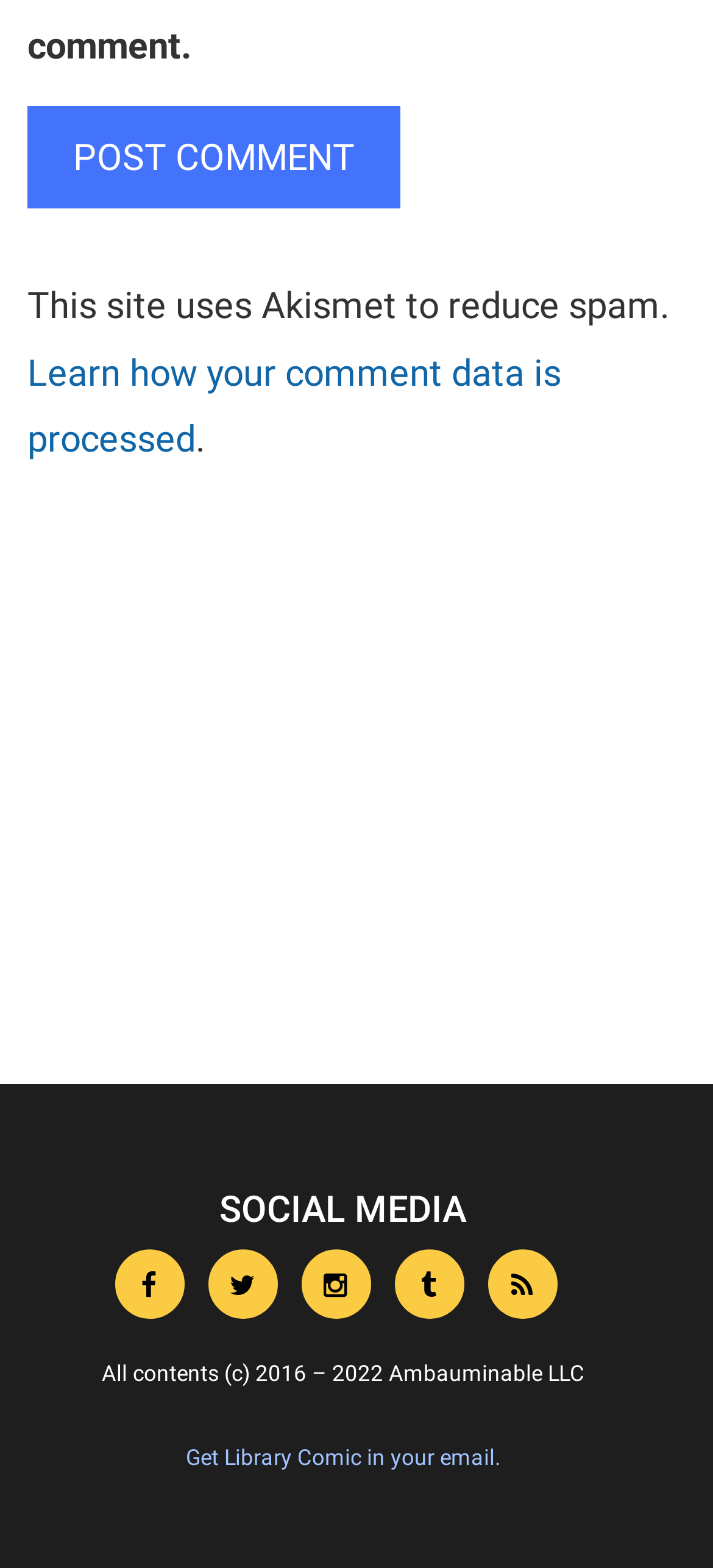What is the action of the 'Post Comment' button?
Please answer using one word or phrase, based on the screenshot.

Post a comment